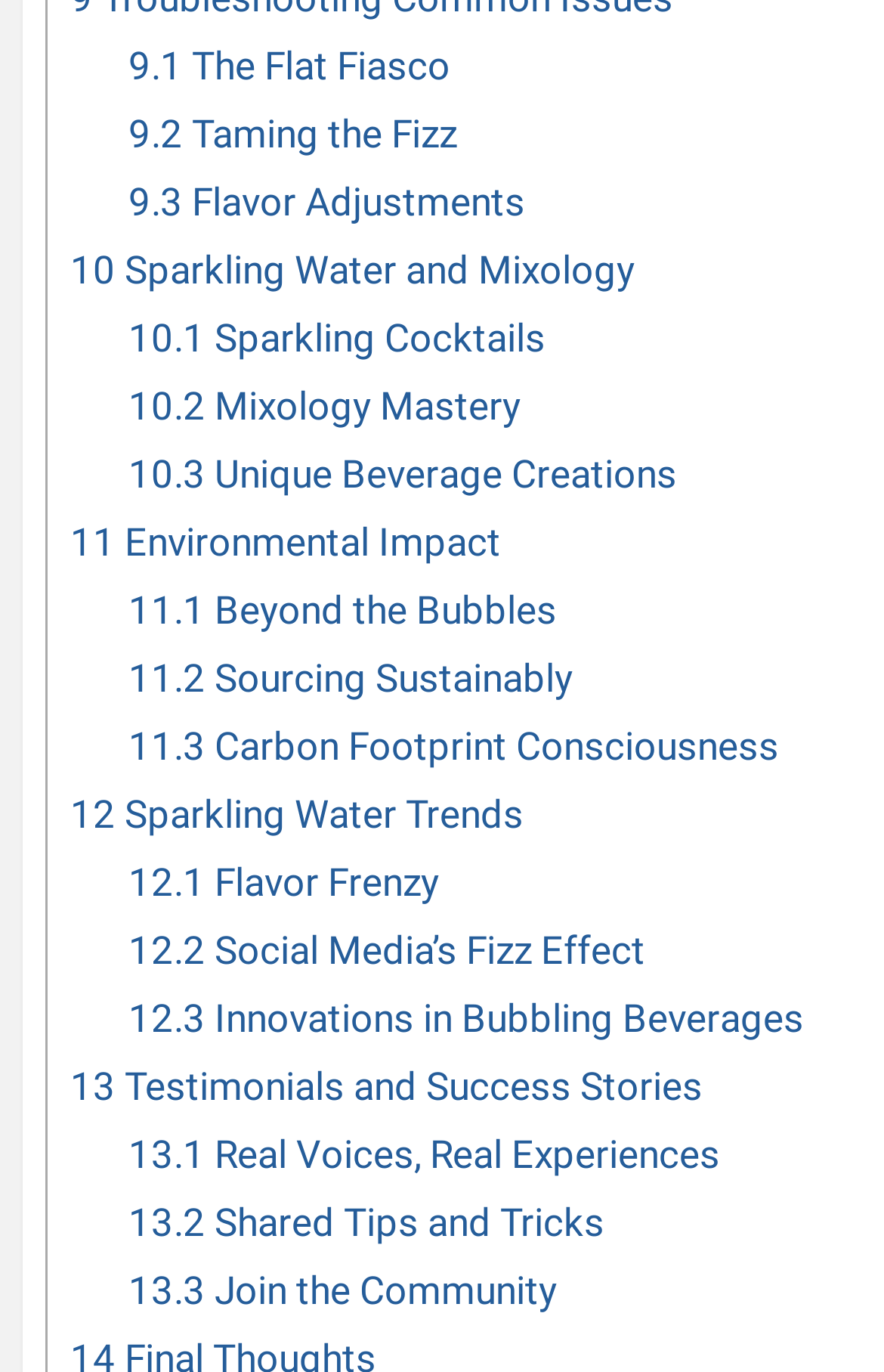Specify the bounding box coordinates of the element's area that should be clicked to execute the given instruction: "Enter text in the first input field". The coordinates should be four float numbers between 0 and 1, i.e., [left, top, right, bottom].

None